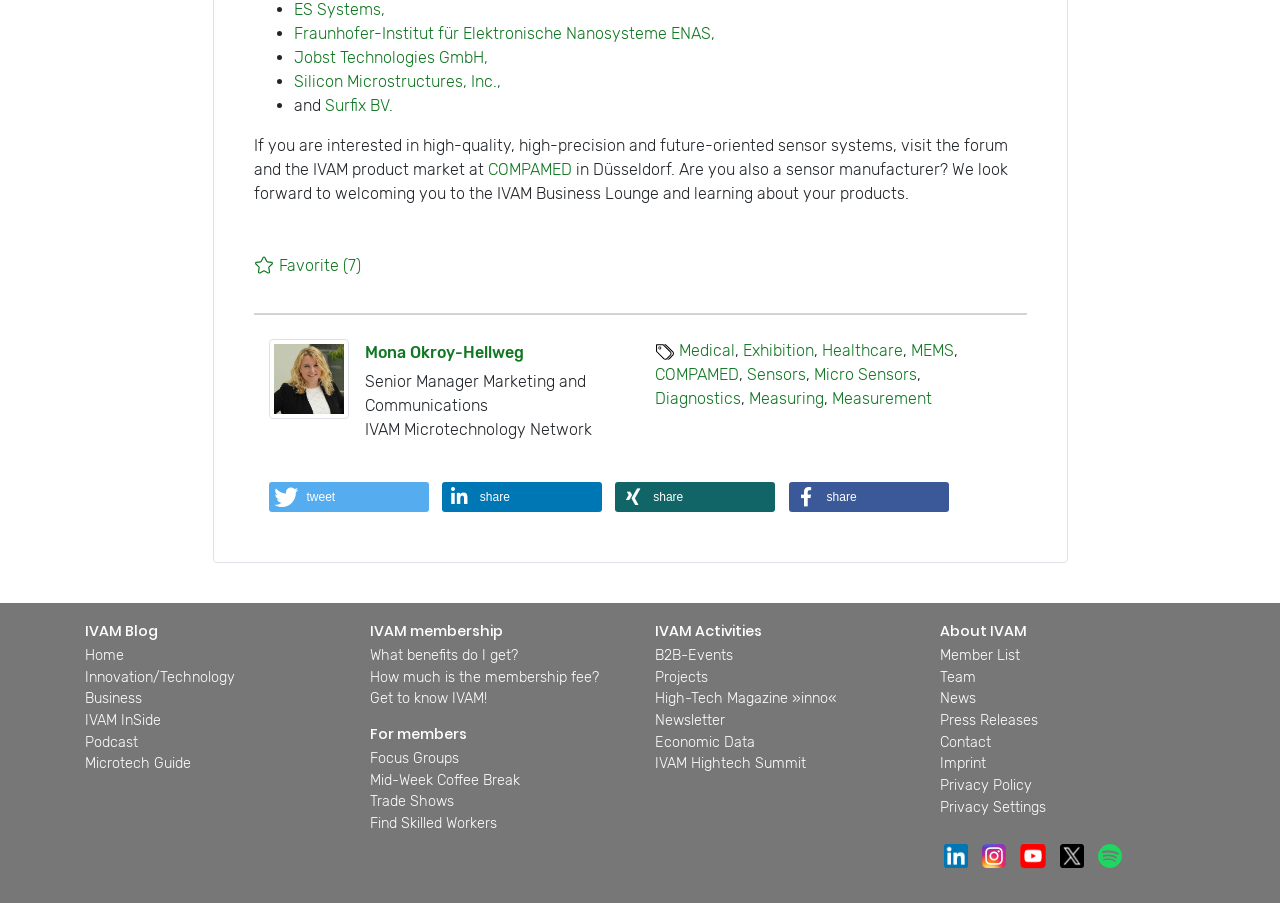Please specify the bounding box coordinates of the clickable region necessary for completing the following instruction: "View the Member List". The coordinates must consist of four float numbers between 0 and 1, i.e., [left, top, right, bottom].

[0.734, 0.717, 0.797, 0.736]